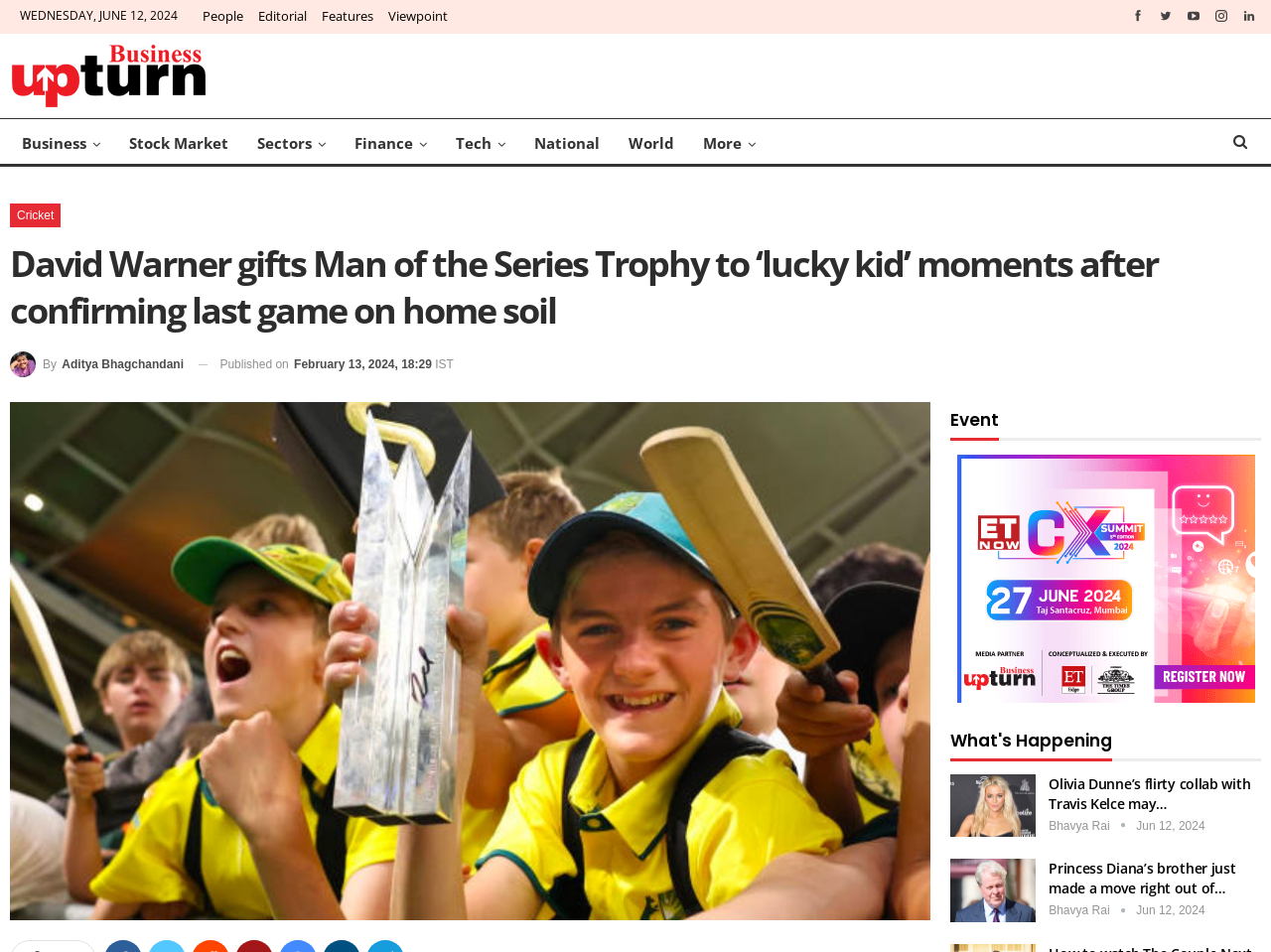Locate the bounding box coordinates of the area that needs to be clicked to fulfill the following instruction: "read about corporate services". The coordinates should be in the format of four float numbers between 0 and 1, namely [left, top, right, bottom].

None